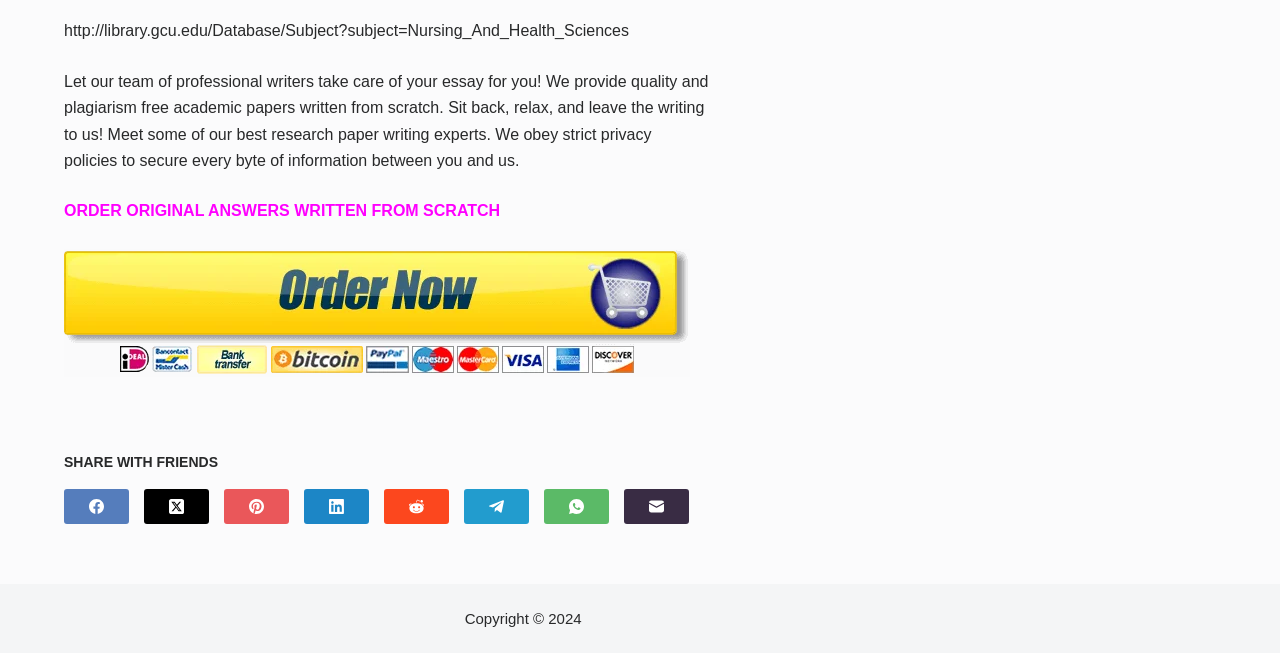From the webpage screenshot, predict the bounding box coordinates (top-left x, top-left y, bottom-right x, bottom-right y) for the UI element described here: aria-label="X (Twitter)"

[0.112, 0.749, 0.163, 0.802]